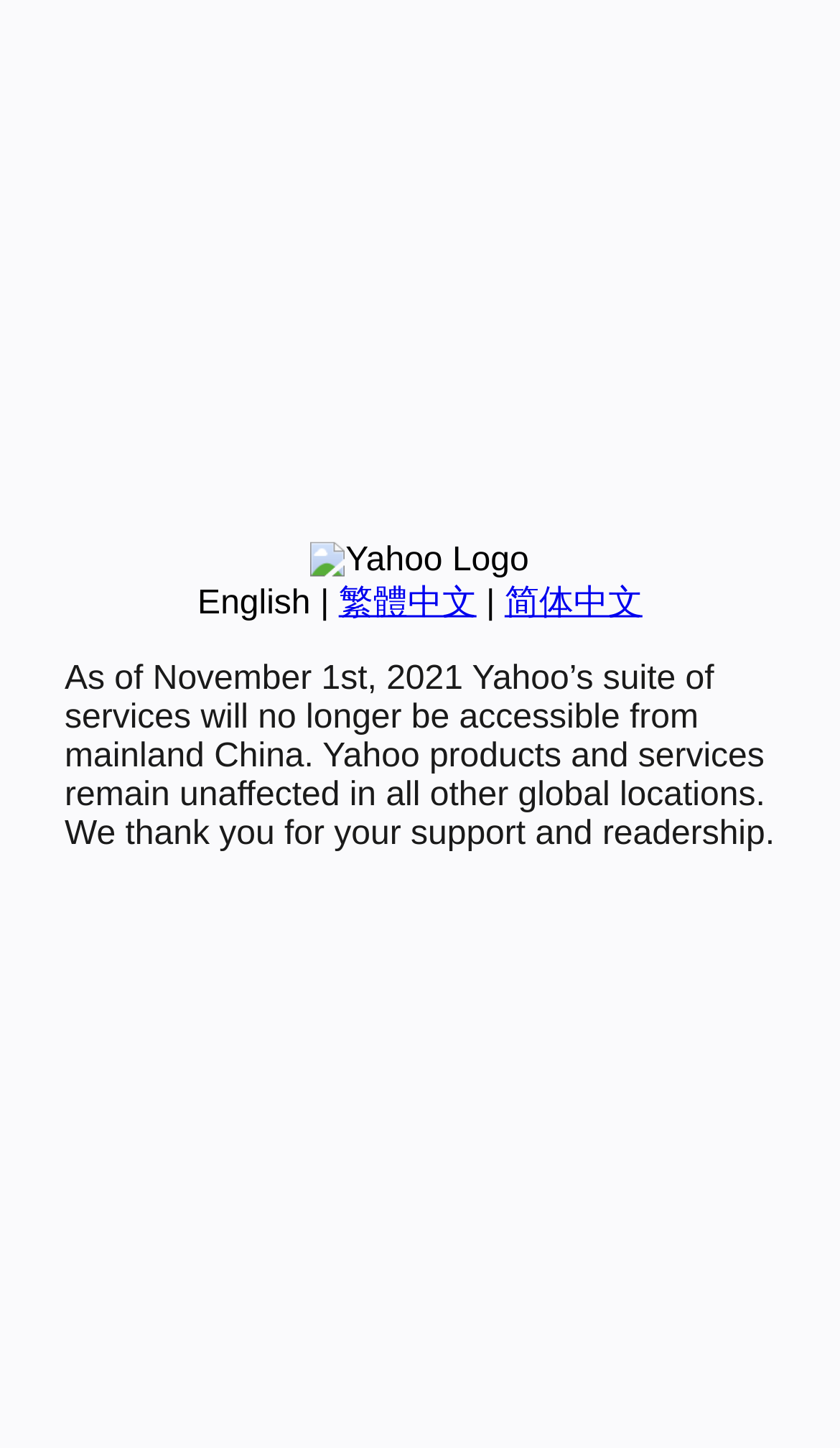Using the element description: "English", determine the bounding box coordinates for the specified UI element. The coordinates should be four float numbers between 0 and 1, [left, top, right, bottom].

[0.235, 0.404, 0.37, 0.429]